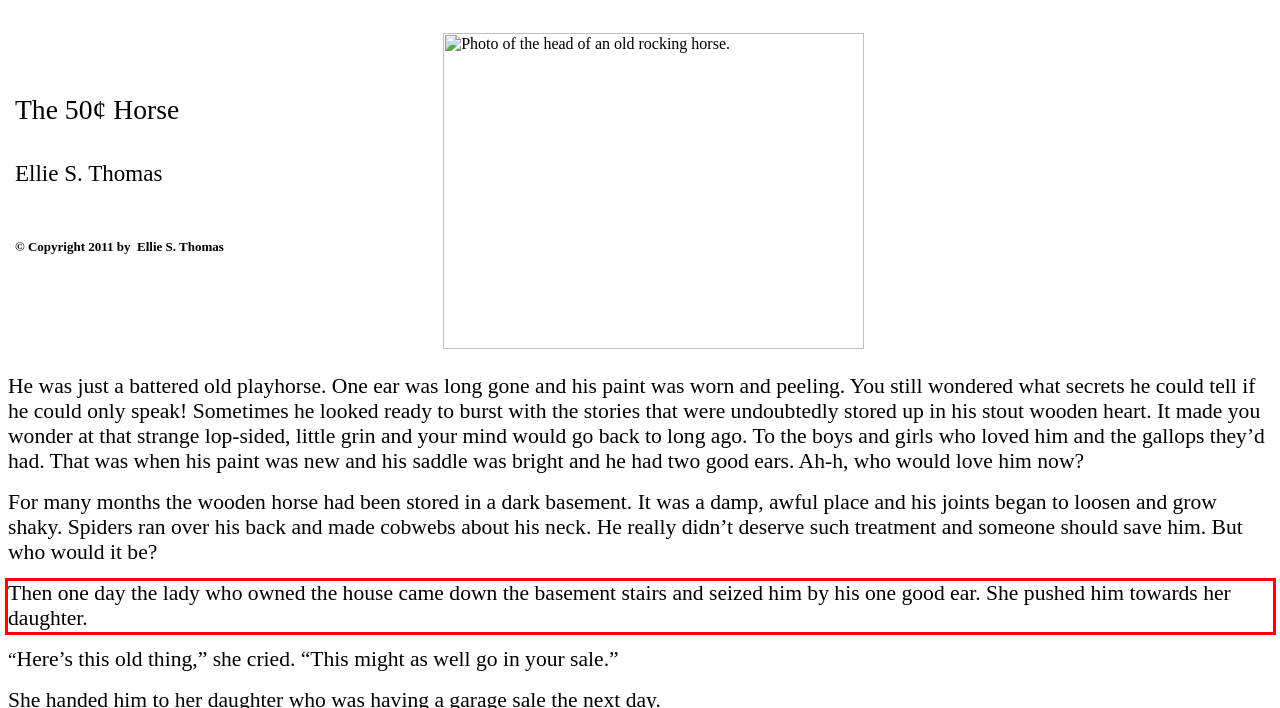You are provided with a webpage screenshot that includes a red rectangle bounding box. Extract the text content from within the bounding box using OCR.

Then one day the lady who owned the house came down the basement stairs and seized him by his one good ear. She pushed him towards her daughter.